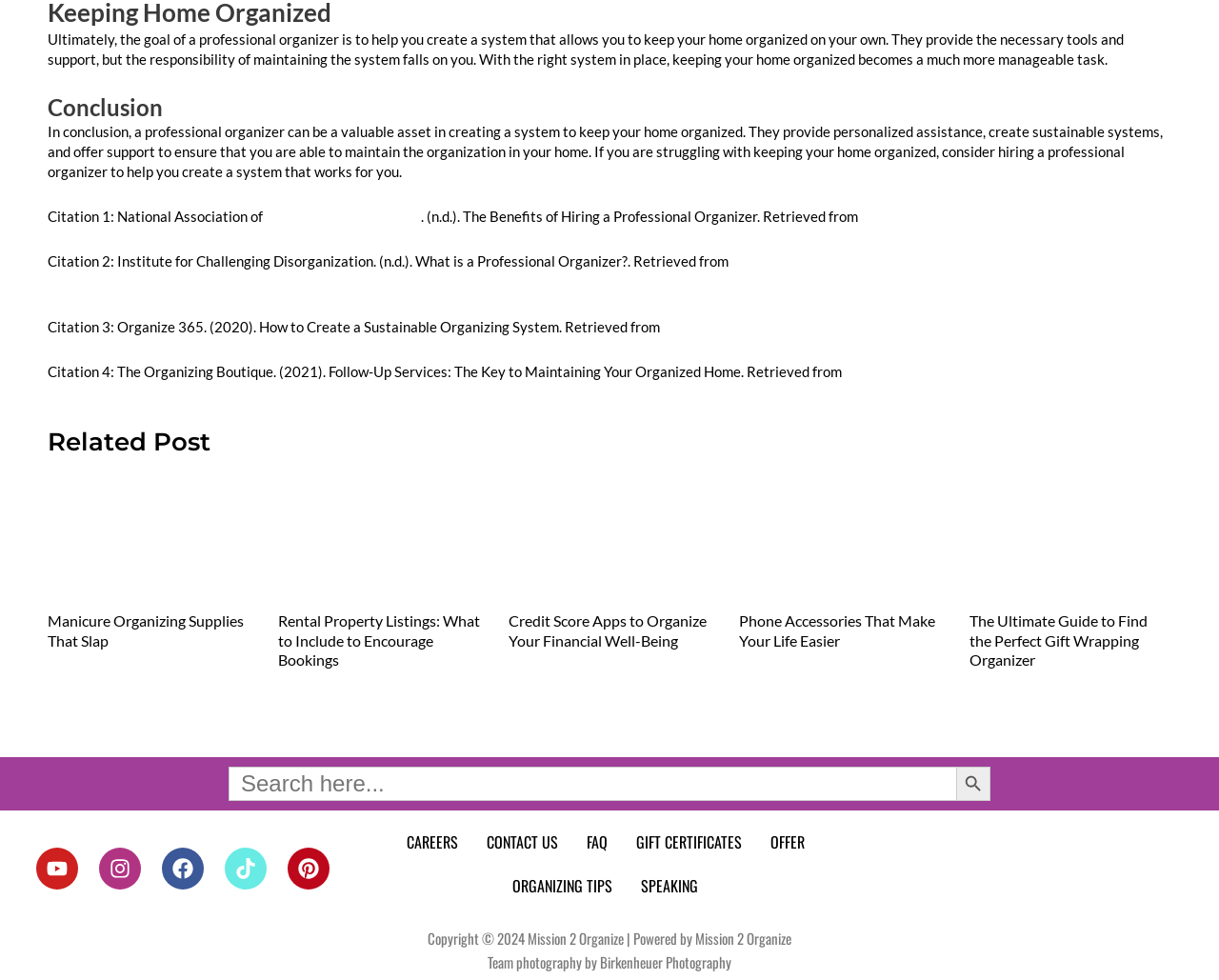Please identify the bounding box coordinates of the clickable area that will fulfill the following instruction: "enter name". The coordinates should be in the format of four float numbers between 0 and 1, i.e., [left, top, right, bottom].

None